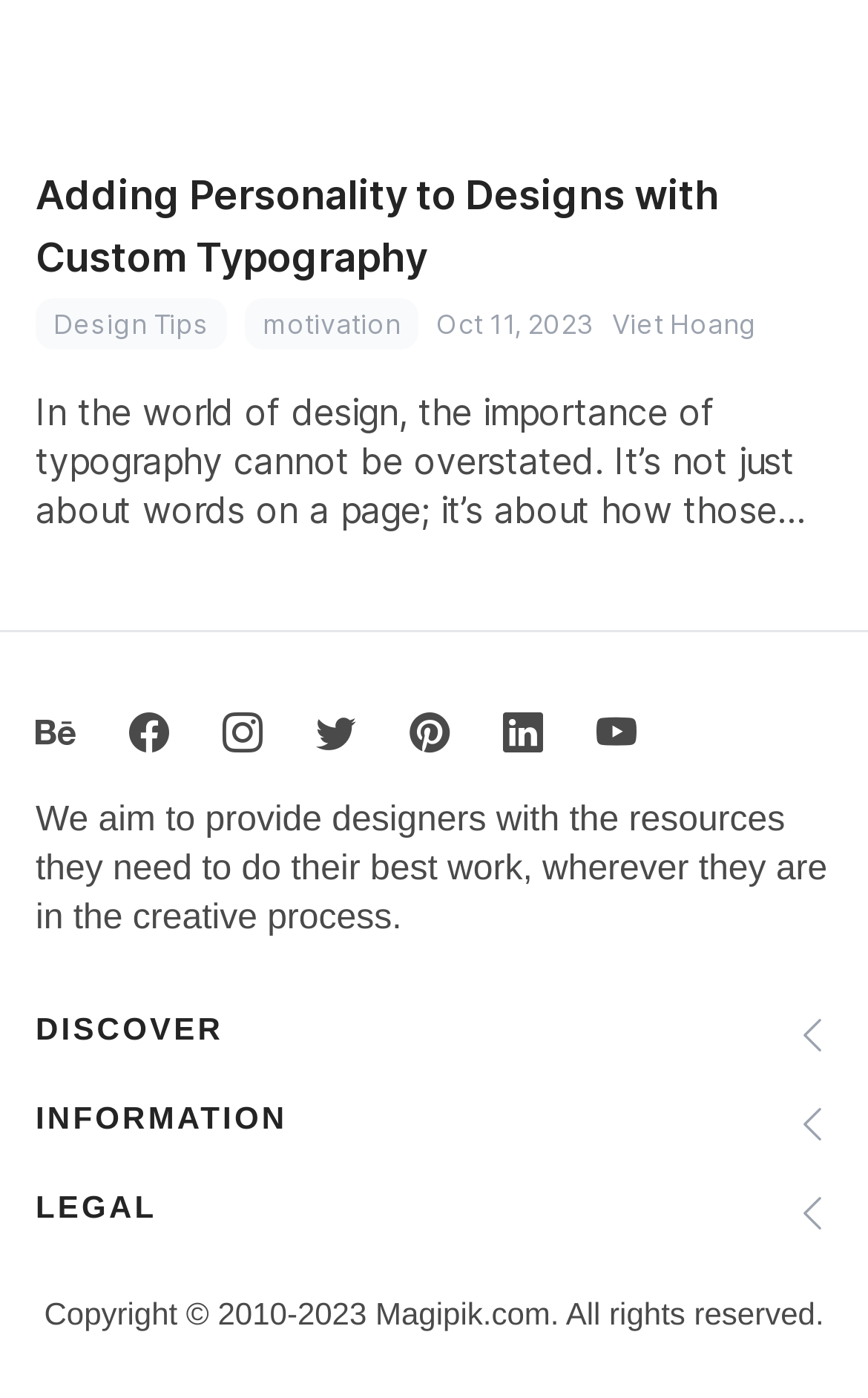Determine the bounding box coordinates of the clickable region to follow the instruction: "Explore design tips".

[0.041, 0.214, 0.262, 0.251]